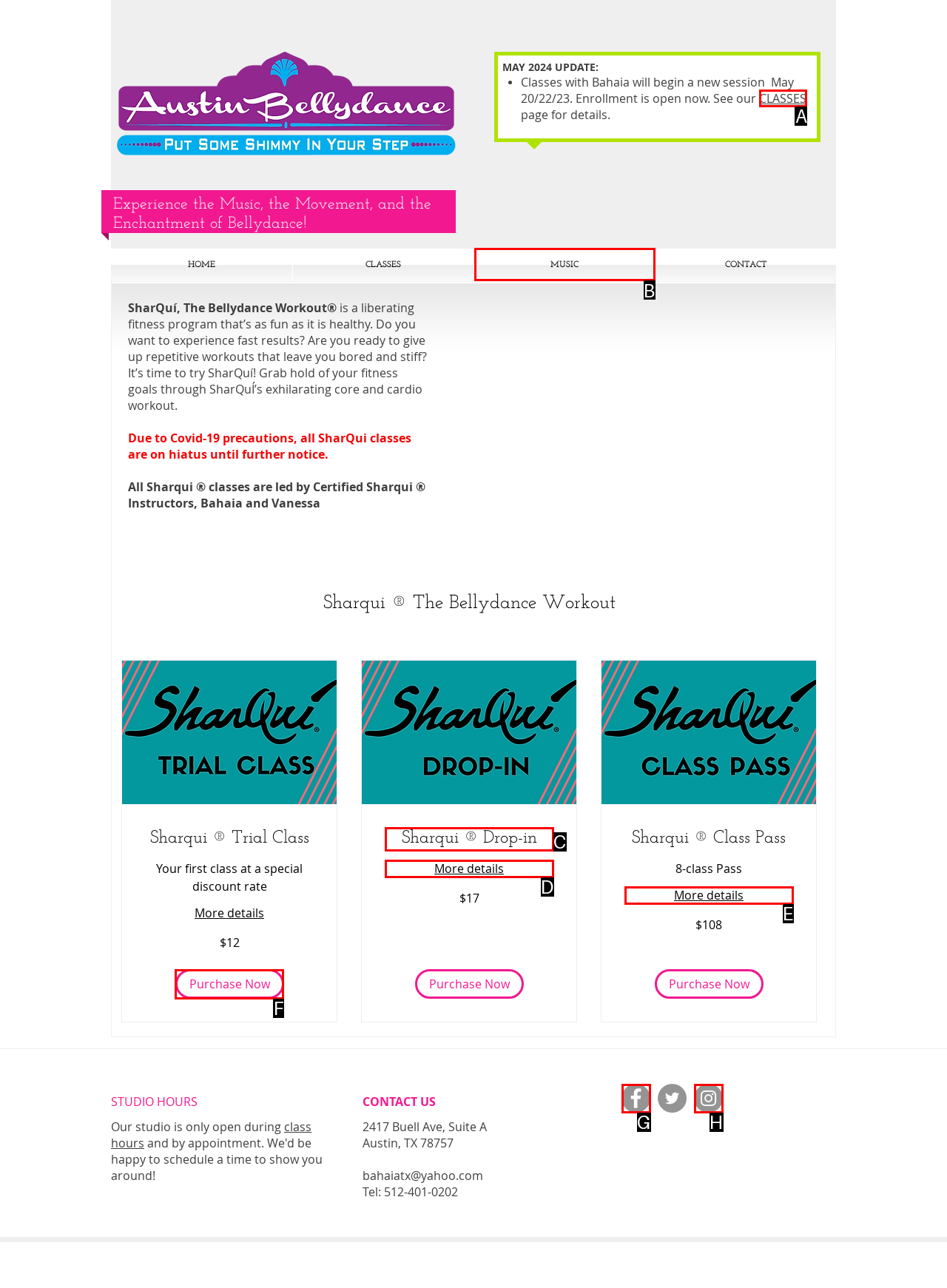To achieve the task: Click on CLASSES, indicate the letter of the correct choice from the provided options.

A